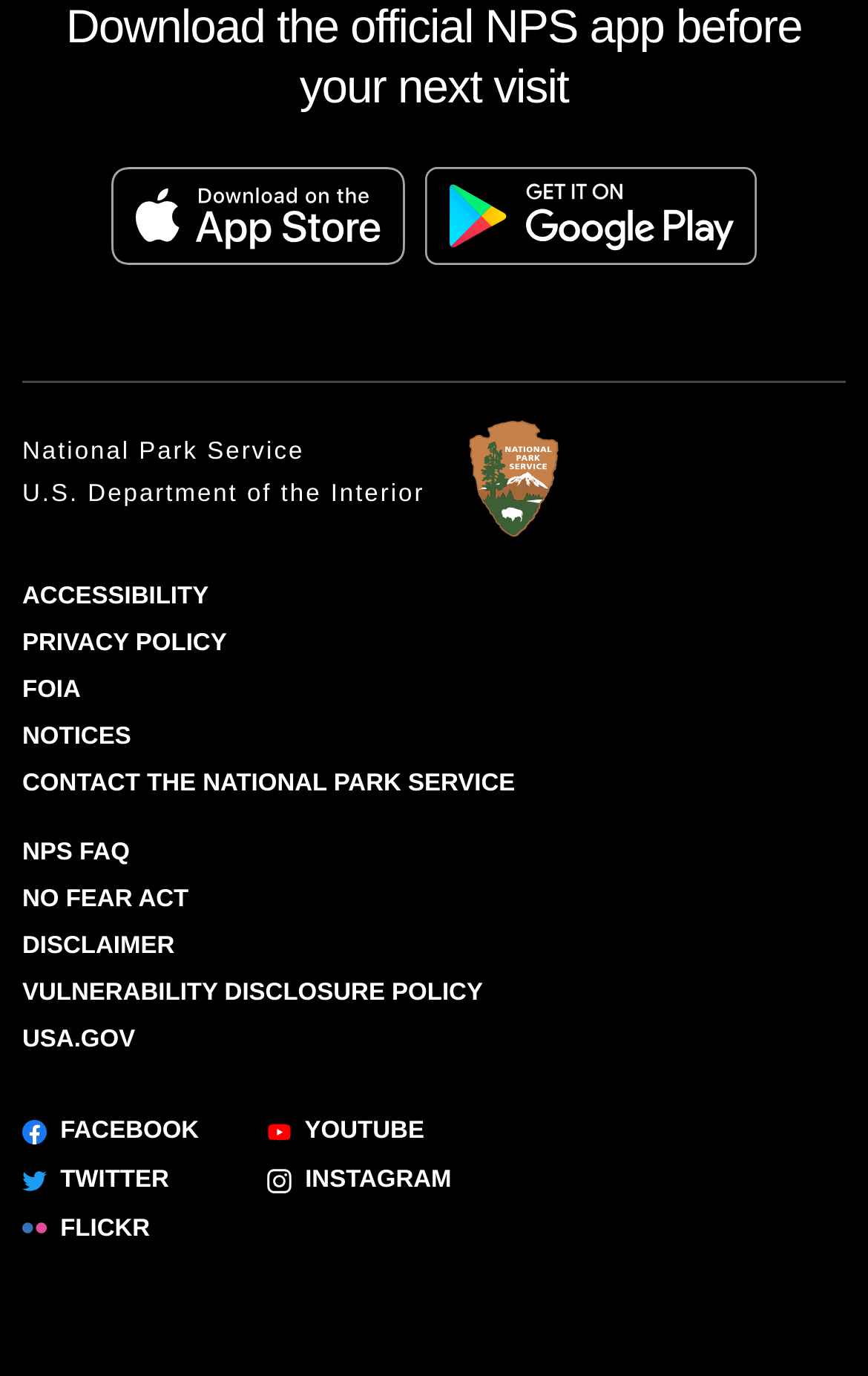Find the bounding box coordinates for the element that must be clicked to complete the instruction: "Visit the National Park Service website". The coordinates should be four float numbers between 0 and 1, indicated as [left, top, right, bottom].

[0.026, 0.314, 0.489, 0.345]